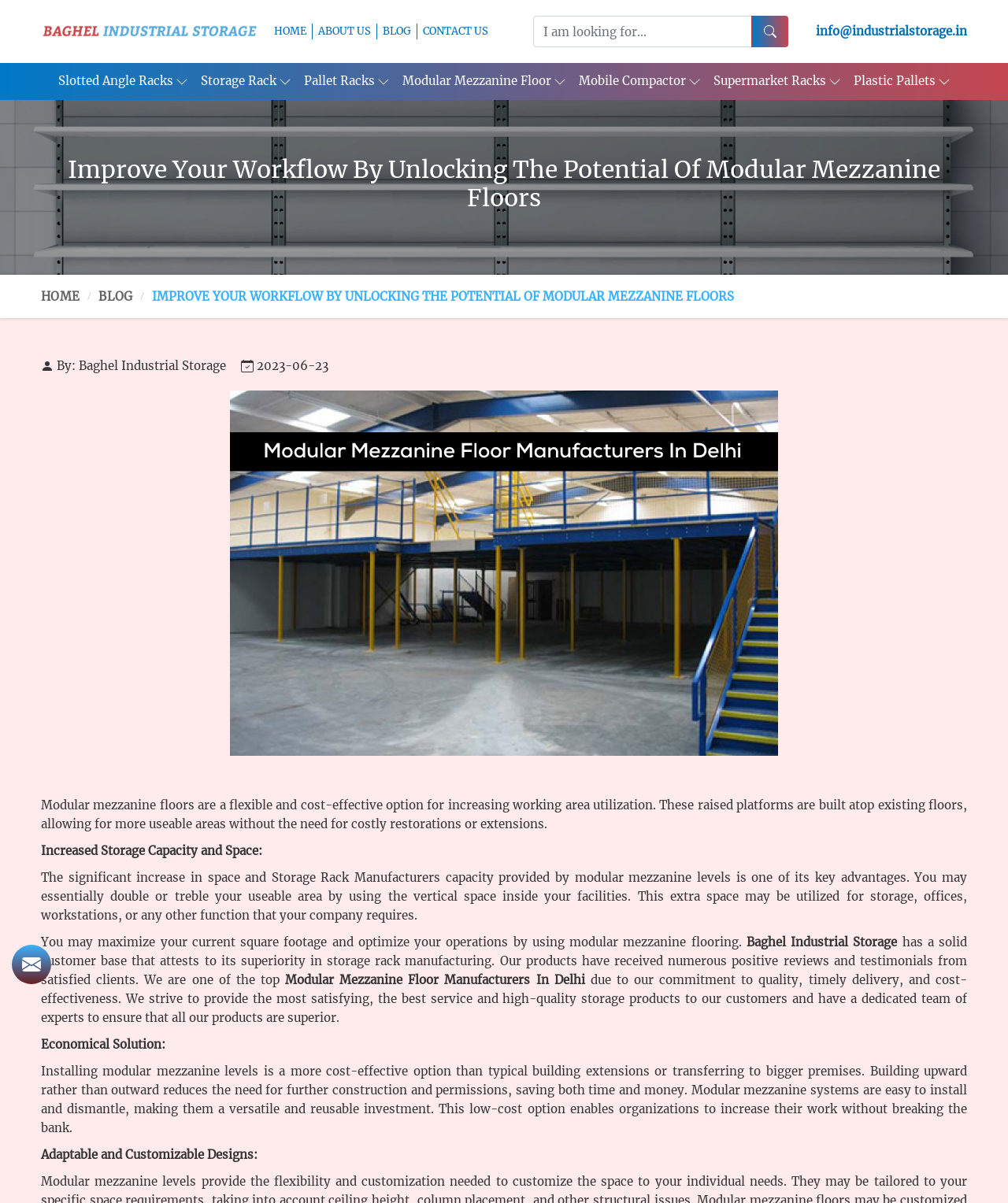Provide the bounding box coordinates for the UI element that is described as: "Contact Us".

[0.414, 0.02, 0.489, 0.033]